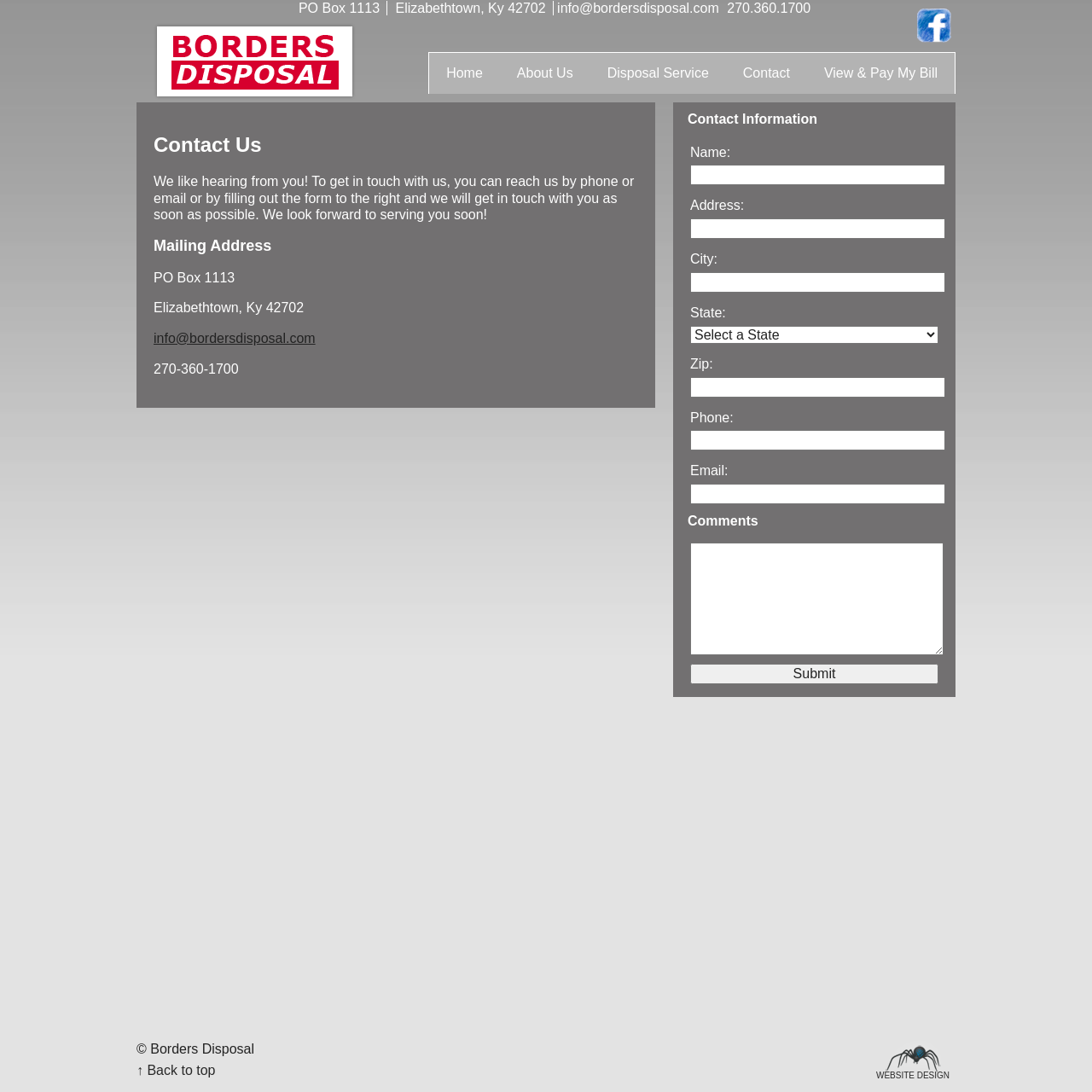Give a short answer using one word or phrase for the question:
What is the purpose of the form on the right side of the page?

To get in touch with the company